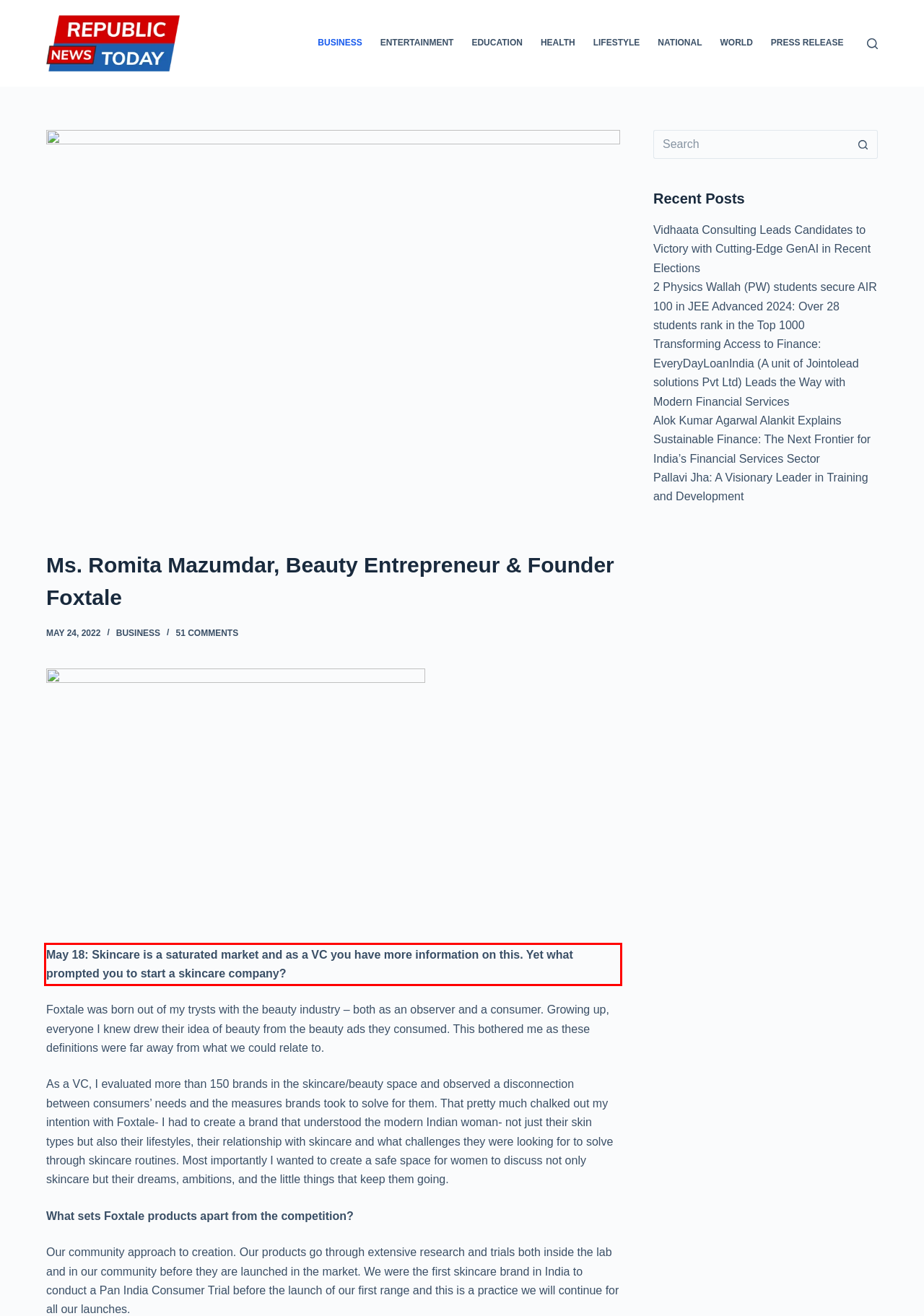Please perform OCR on the text within the red rectangle in the webpage screenshot and return the text content.

May 18: Skincare is a saturated market and as a VC you have more information on this. Yet what prompted you to start a skincare company?